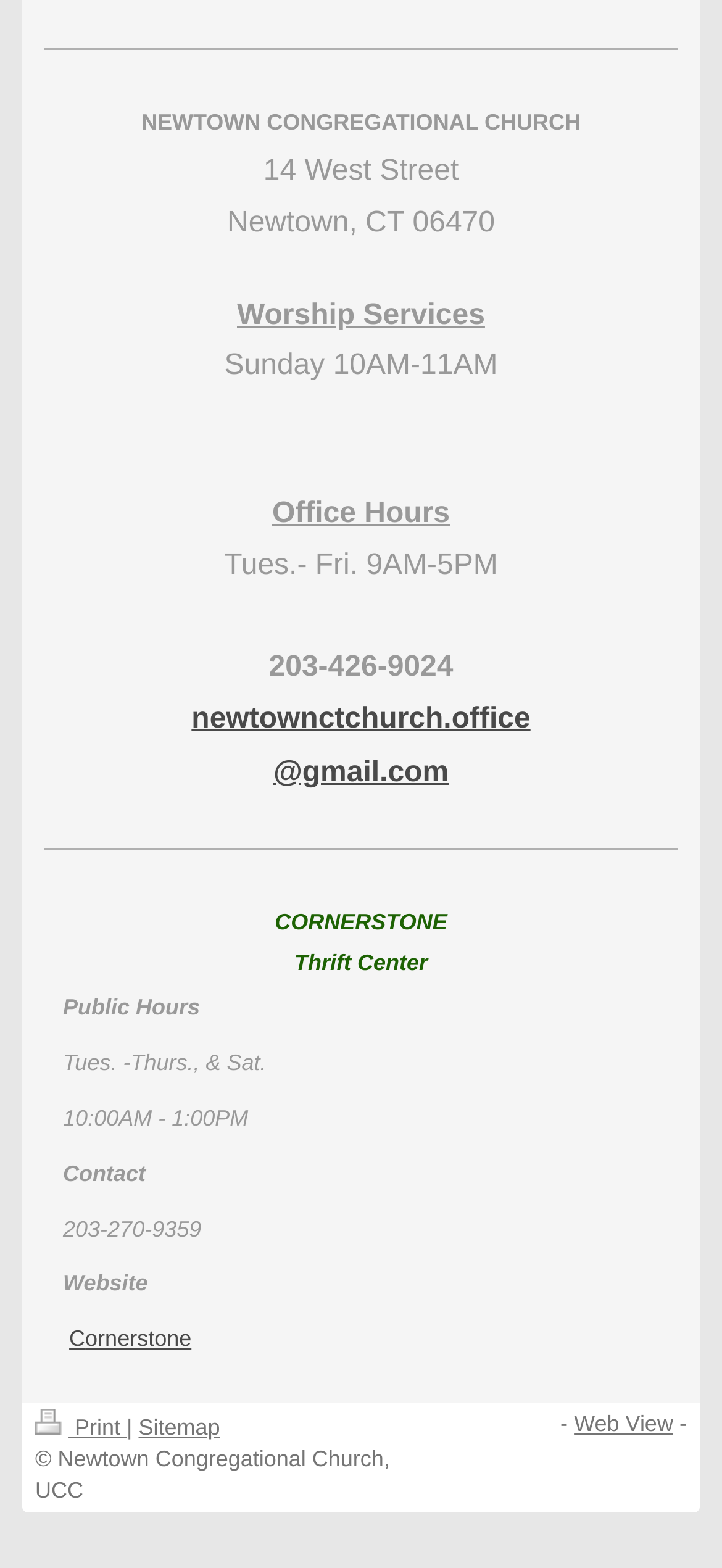What is the name of the thrift center?
Based on the image, give a one-word or short phrase answer.

CORNERSTONE Thrift Center